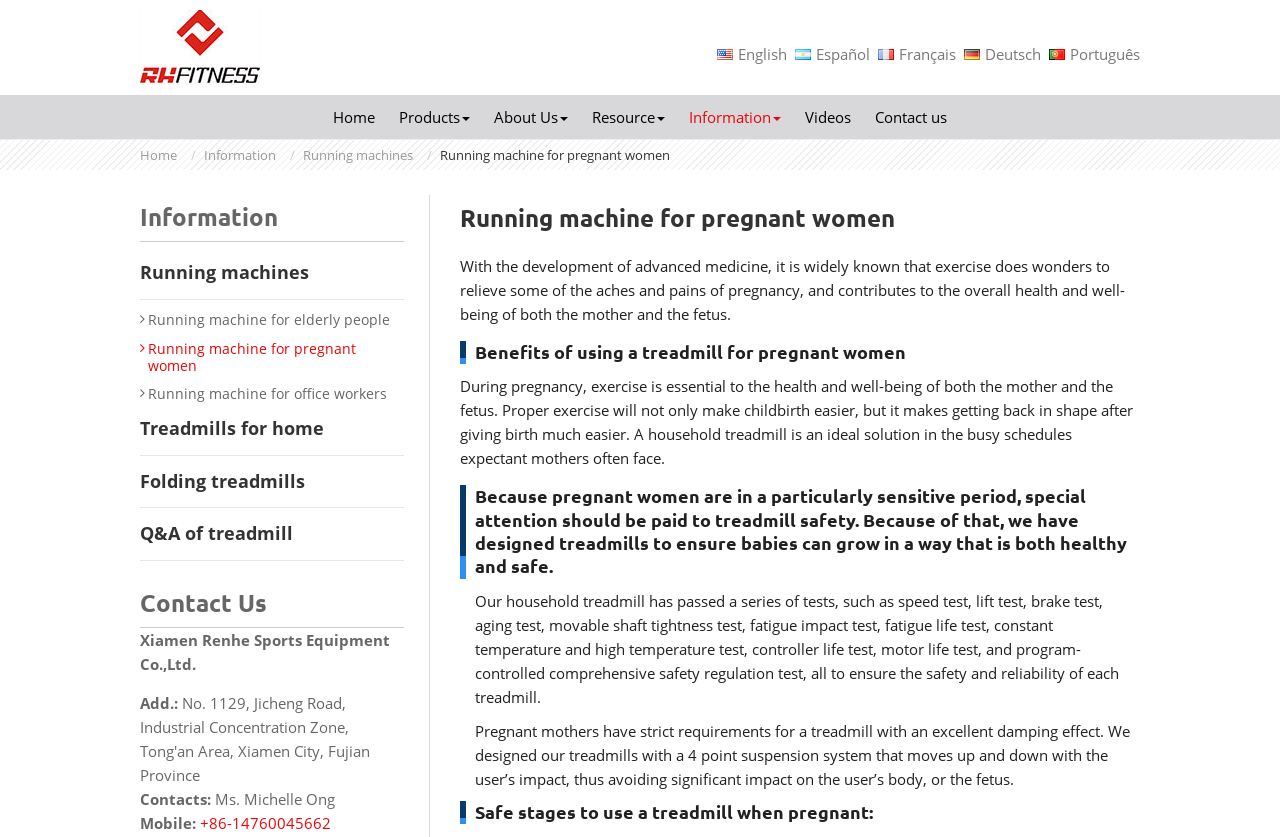Determine the bounding box coordinates of the element's region needed to click to follow the instruction: "Go to the Products page". Provide these coordinates as four float numbers between 0 and 1, formatted as [left, top, right, bottom].

[0.312, 0.123, 0.367, 0.157]